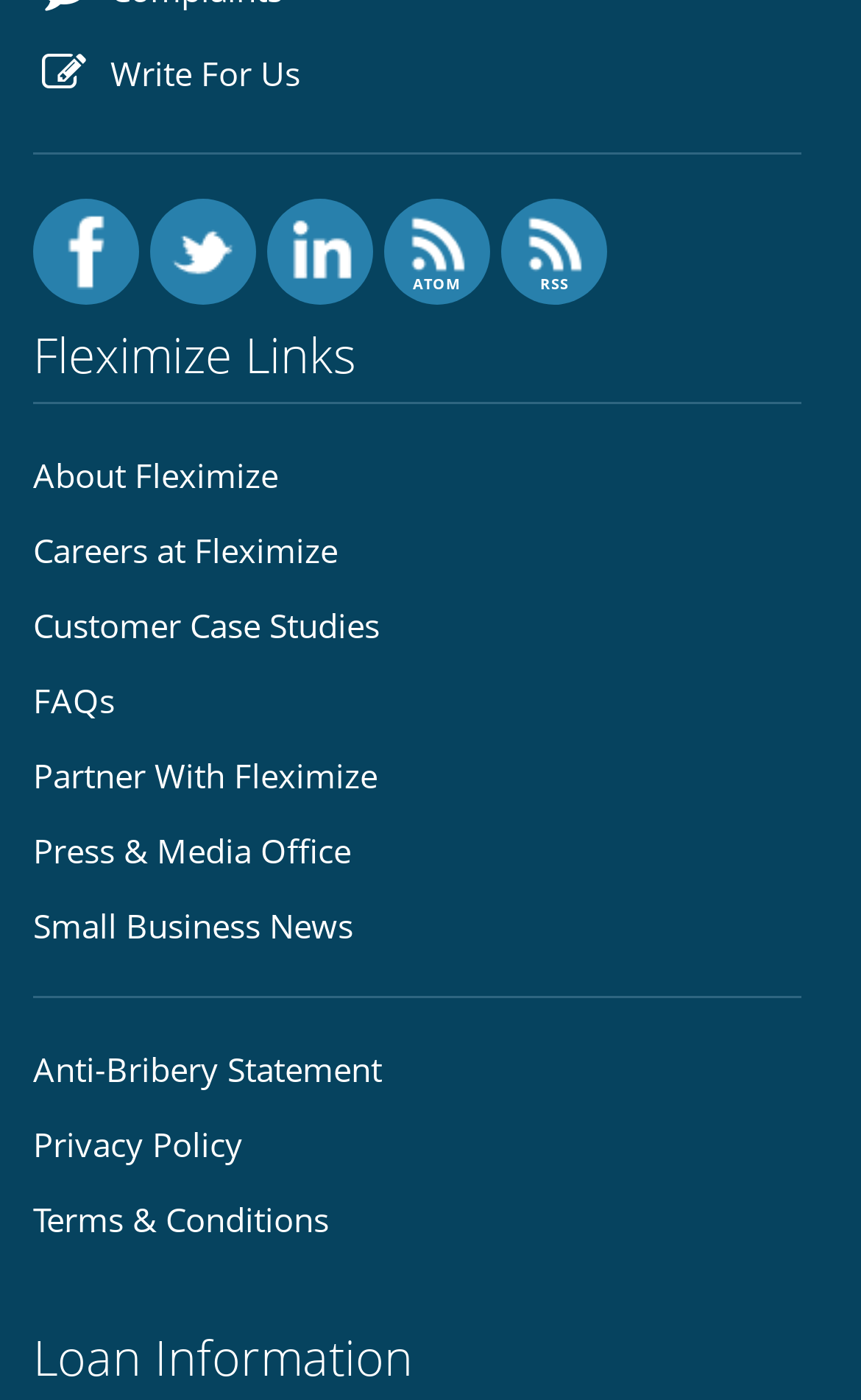Identify the bounding box coordinates of the region I need to click to complete this instruction: "Read Small Business News".

[0.038, 0.646, 0.41, 0.682]